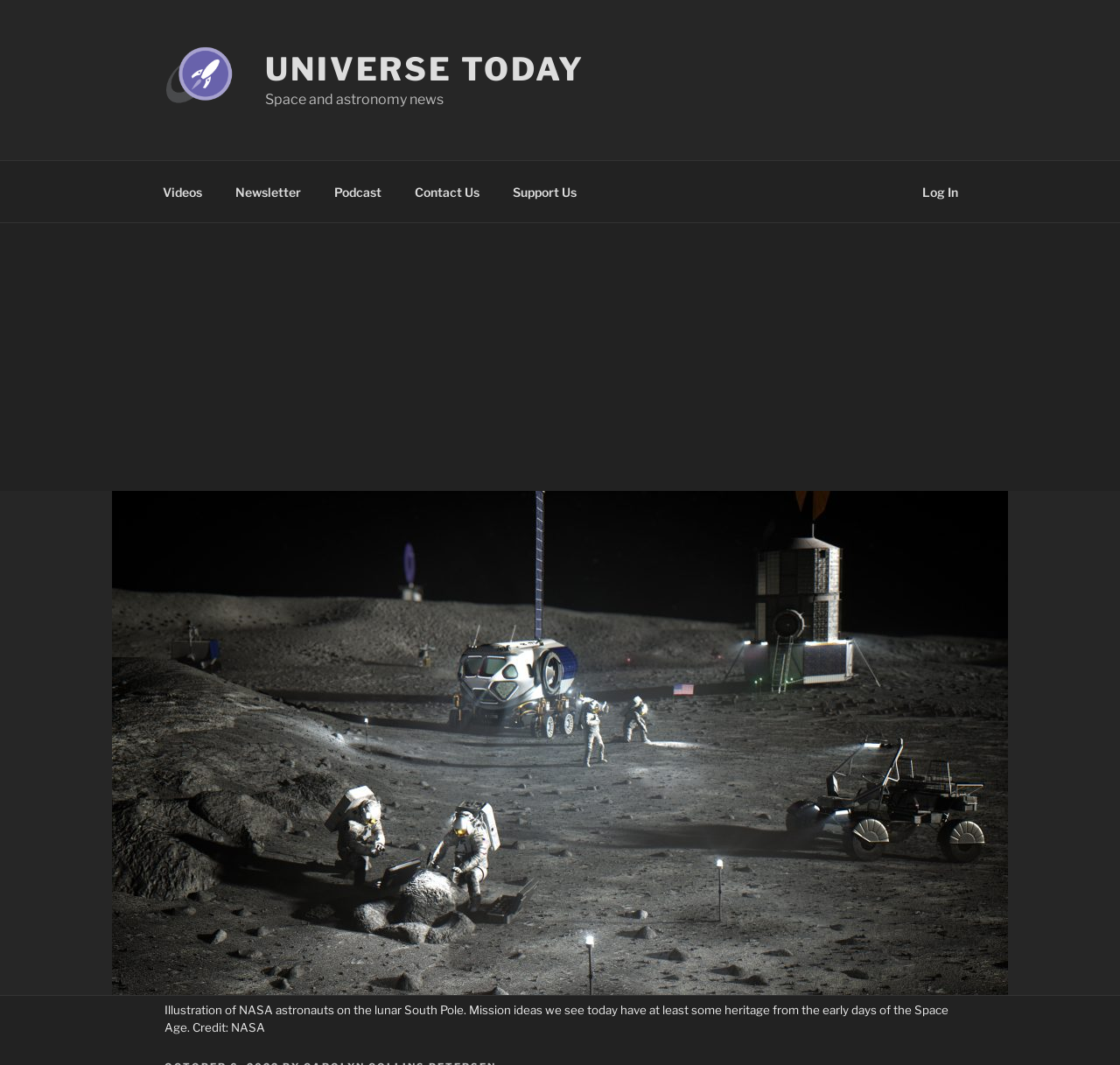Identify the bounding box coordinates of the specific part of the webpage to click to complete this instruction: "click on Log In button".

[0.809, 0.16, 0.869, 0.2]